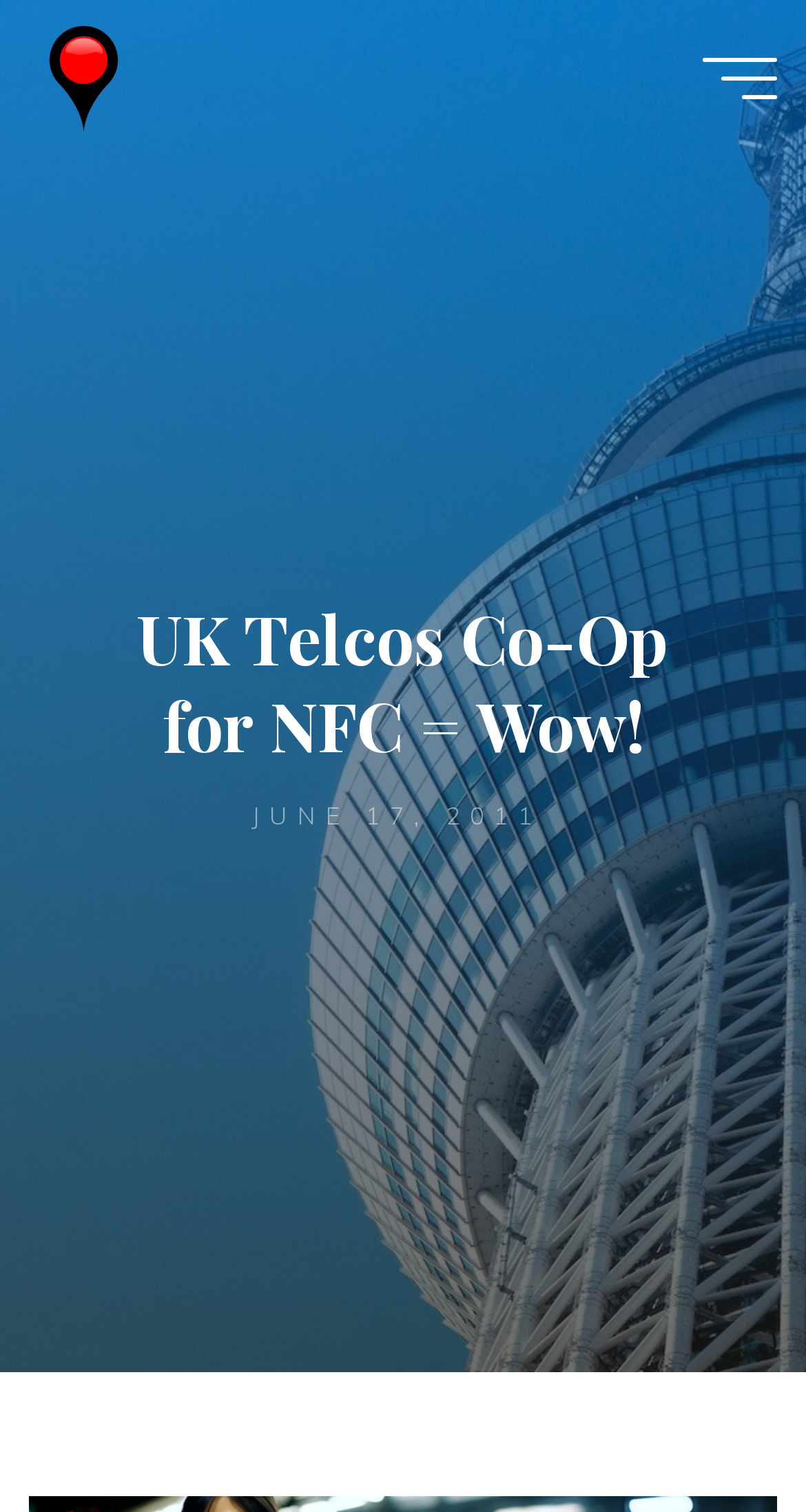Please provide a detailed answer to the question below by examining the image:
What is the purpose of the button at the bottom?

I found the purpose of the button at the bottom of the webpage by looking at the button element located at coordinates [0.733, 0.765, 0.867, 0.836]. The text inside this element is 'Back to Top', which suggests that the button is used to scroll back to the top of the webpage.